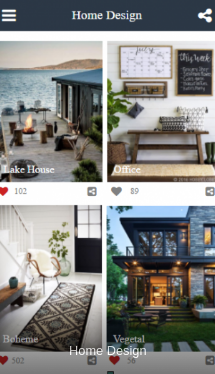Based on the image, provide a detailed response to the question:
Which design has the most likes?

According to the caption, the Boheme design has garnered 502 likes, which is the highest among the four sections, indicating its significant appeal to users who favor an eclectic style.